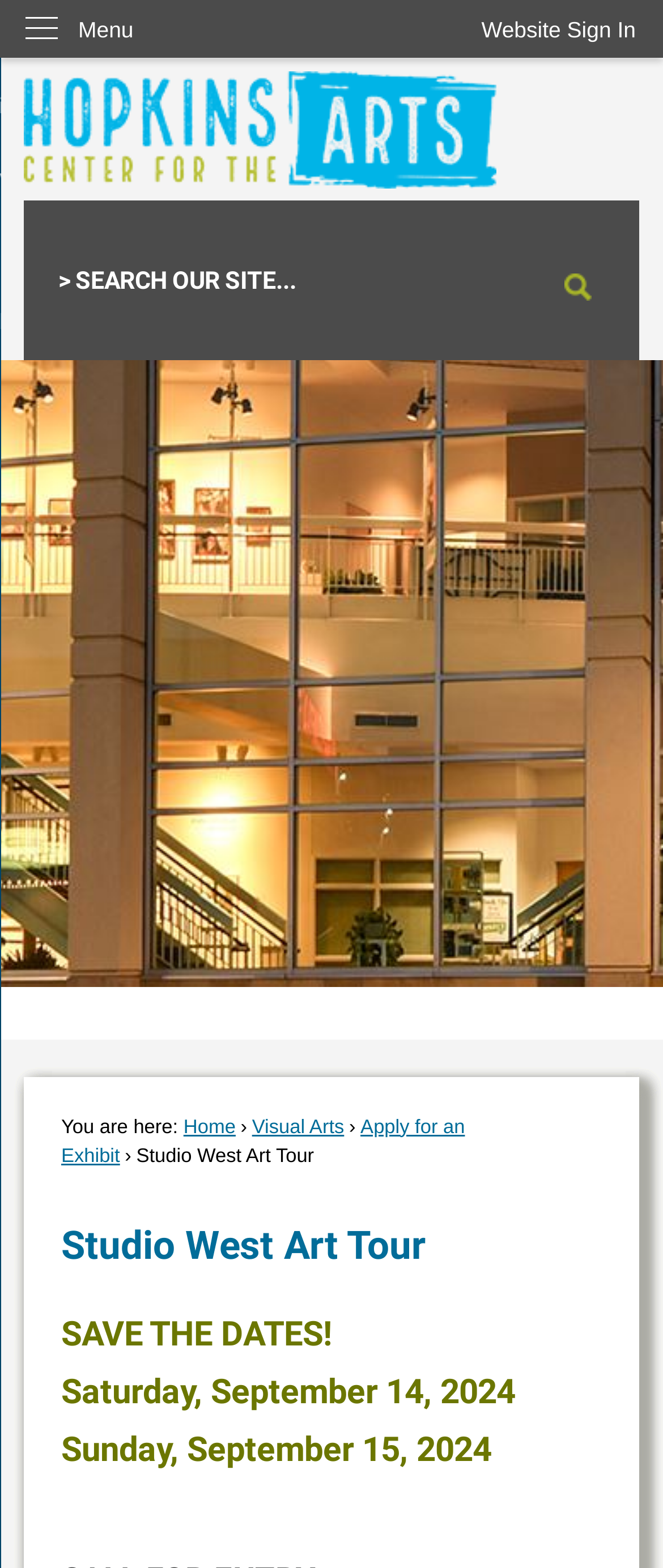Please identify the bounding box coordinates of the element's region that needs to be clicked to fulfill the following instruction: "Skip to main content". The bounding box coordinates should consist of four float numbers between 0 and 1, i.e., [left, top, right, bottom].

[0.0, 0.0, 0.042, 0.018]